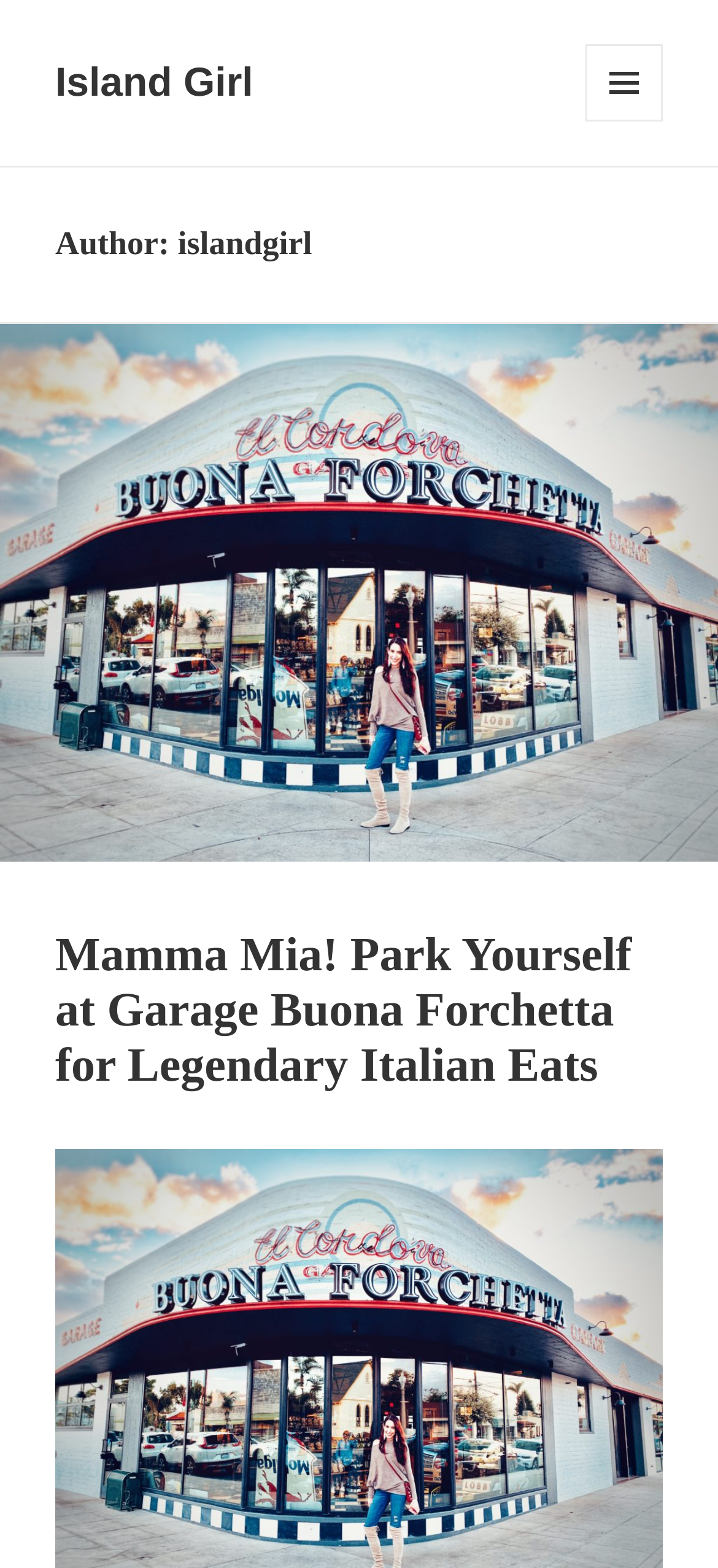Is the menu button expanded?
Look at the screenshot and respond with one word or a short phrase.

False